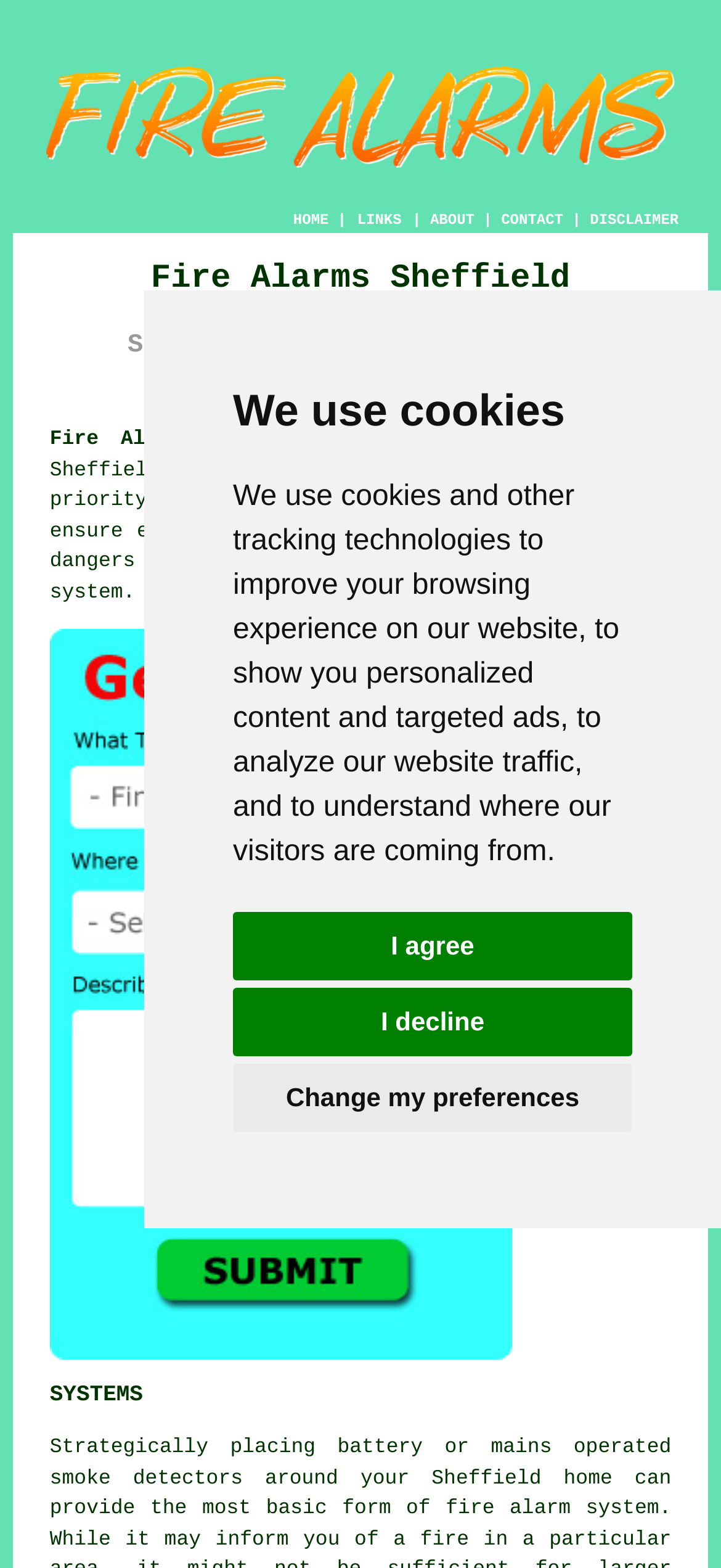Point out the bounding box coordinates of the section to click in order to follow this instruction: "Click the HOME link".

[0.407, 0.135, 0.456, 0.146]